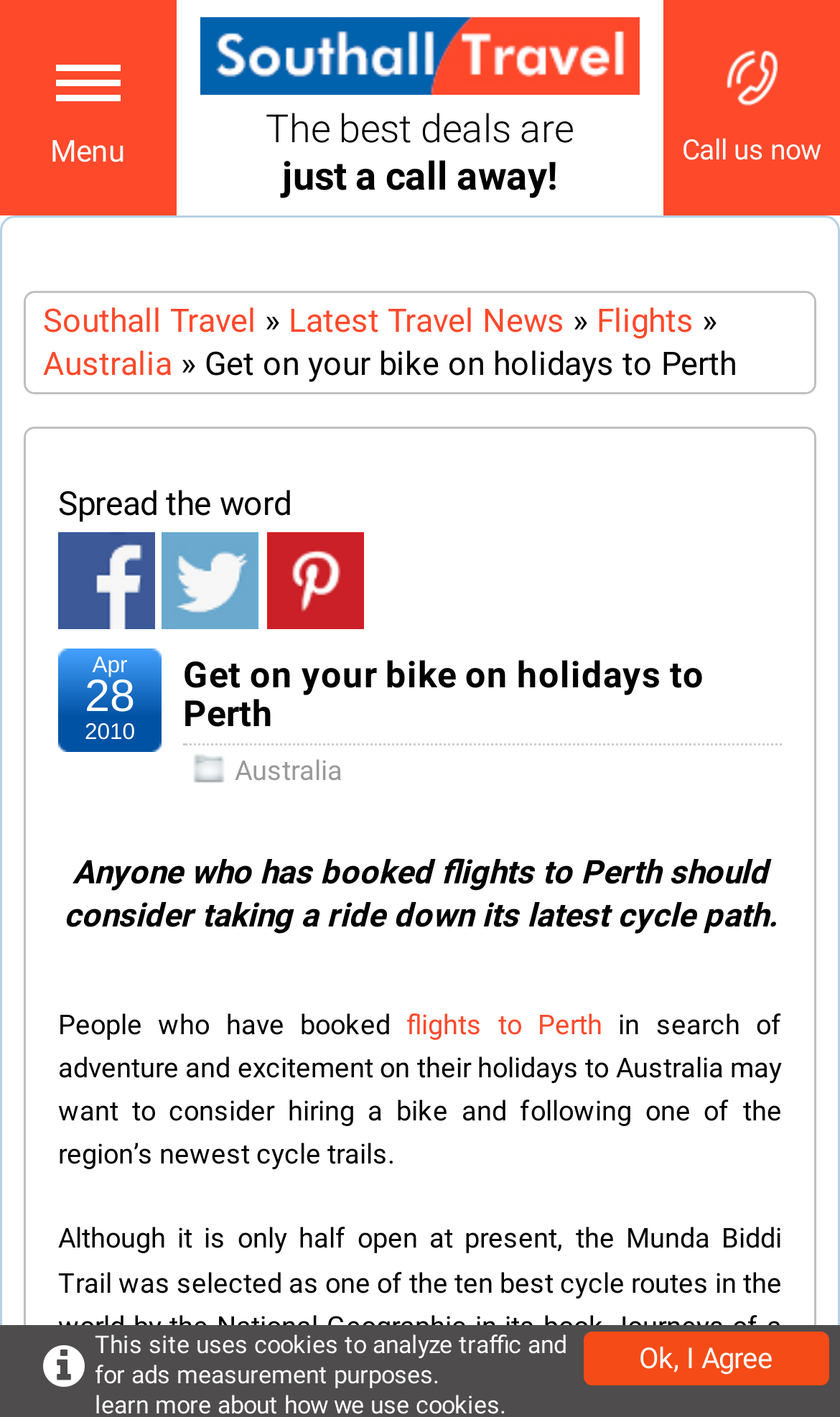Please identify the bounding box coordinates of the element on the webpage that should be clicked to follow this instruction: "Click on the 'Southall Travel' link at the top". The bounding box coordinates should be given as four float numbers between 0 and 1, formatted as [left, top, right, bottom].

[0.239, 0.047, 0.761, 0.071]